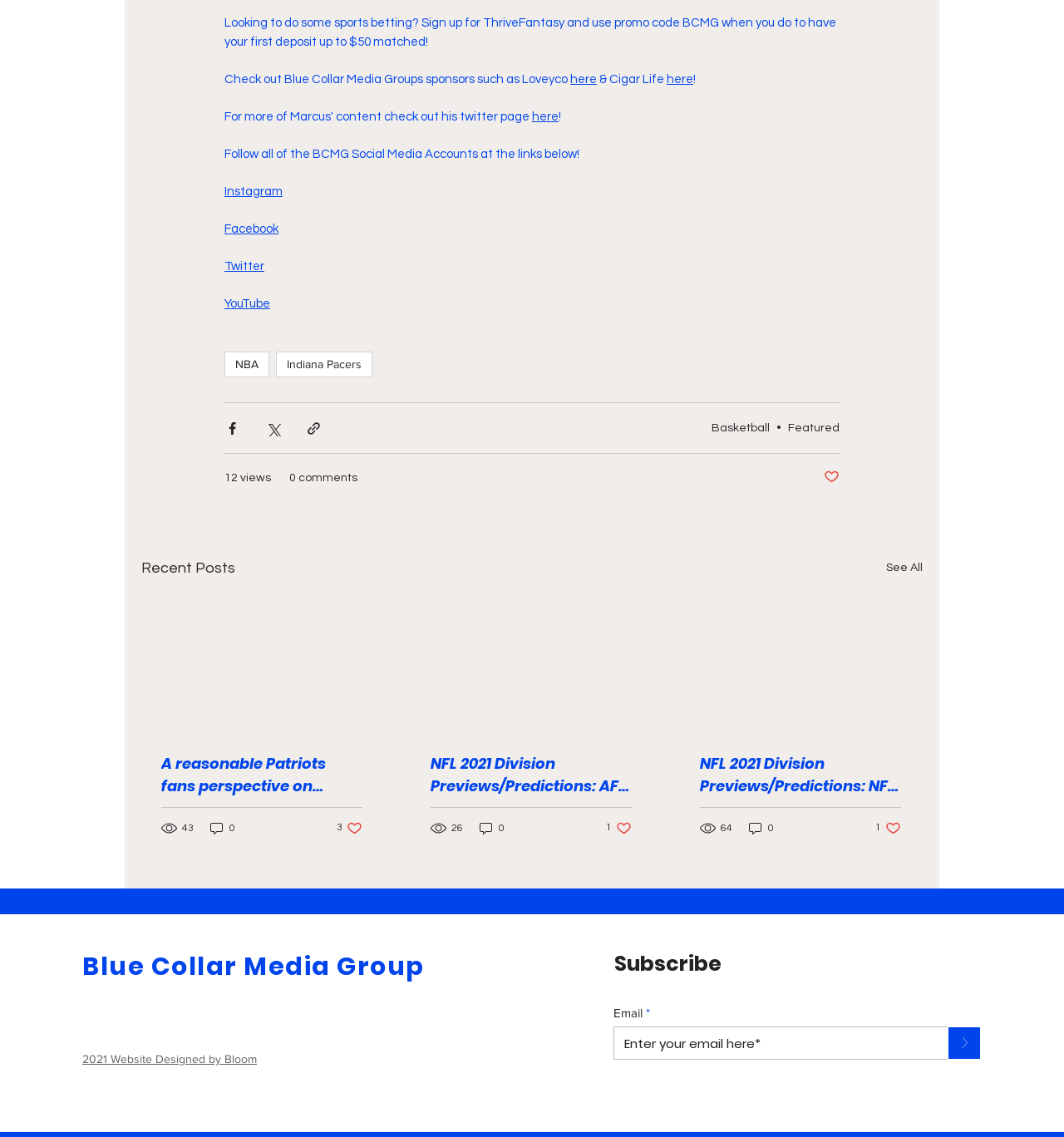What is the topic of the first recent post?
Please provide a comprehensive answer based on the contents of the image.

I read the title of the first recent post and found that it is about a 'reasonable Patriots fans perspective on Sunday Night'.